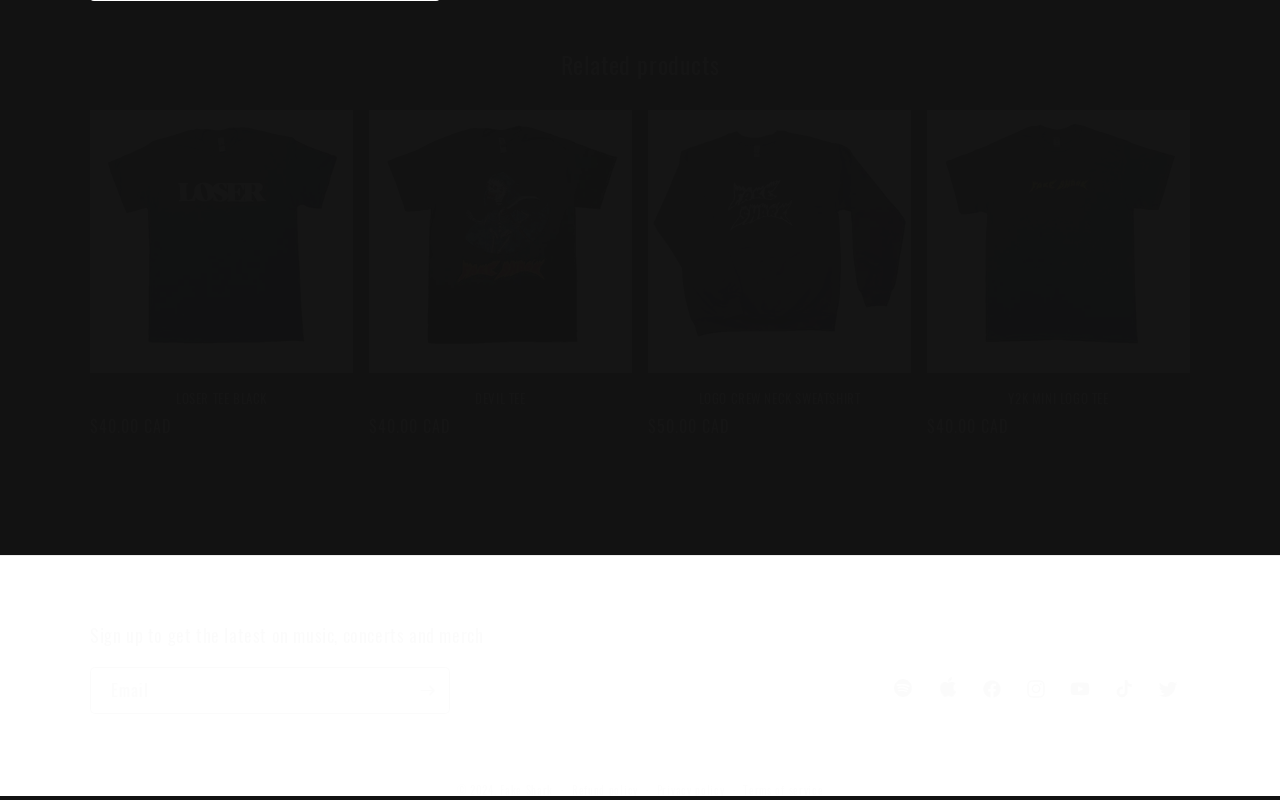Find the bounding box coordinates for the area that should be clicked to accomplish the instruction: "Open Spotify link".

[0.698, 0.849, 0.712, 0.871]